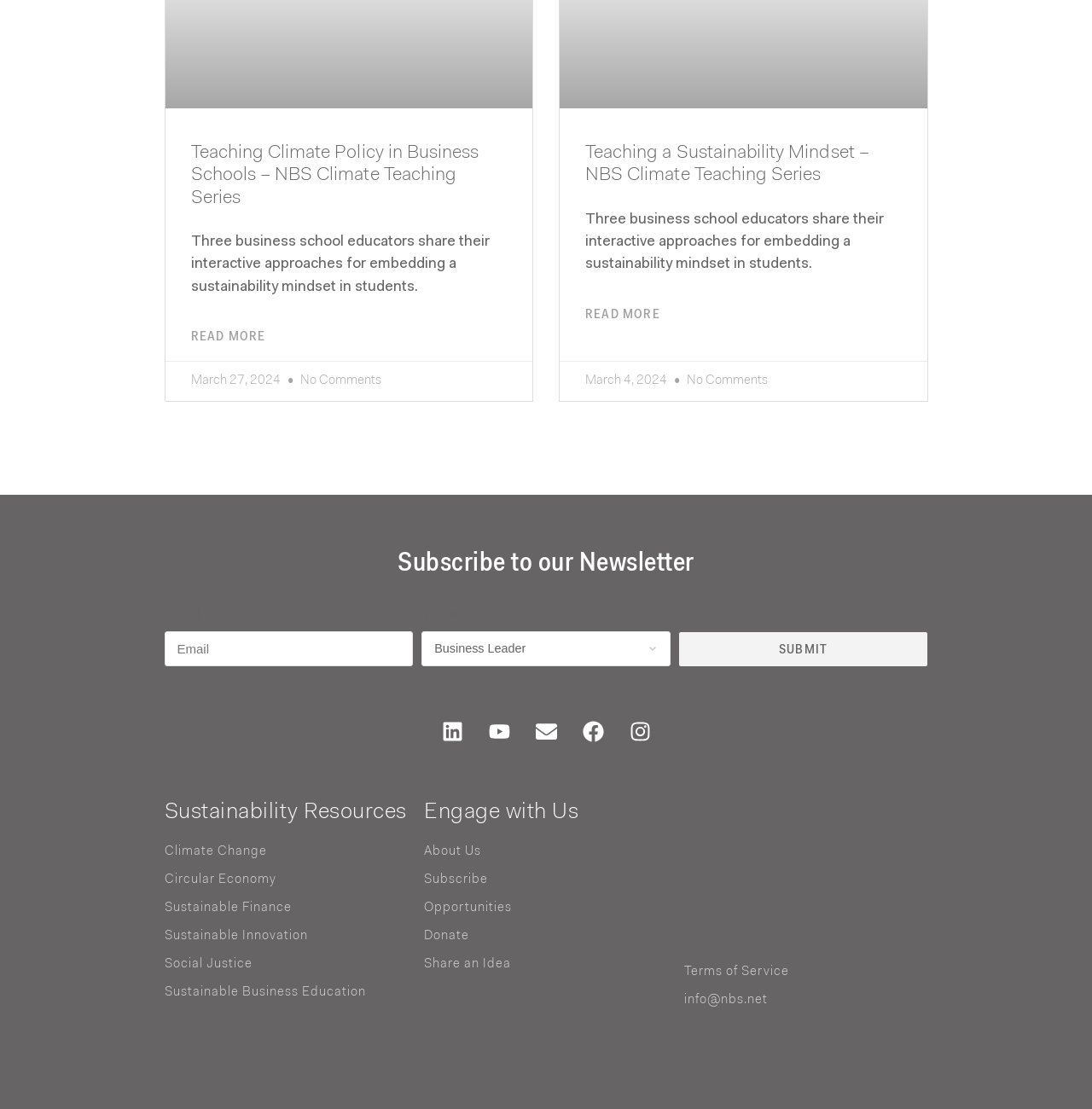Point out the bounding box coordinates of the section to click in order to follow this instruction: "Subscribe to our Newsletter".

[0.15, 0.492, 0.85, 0.525]